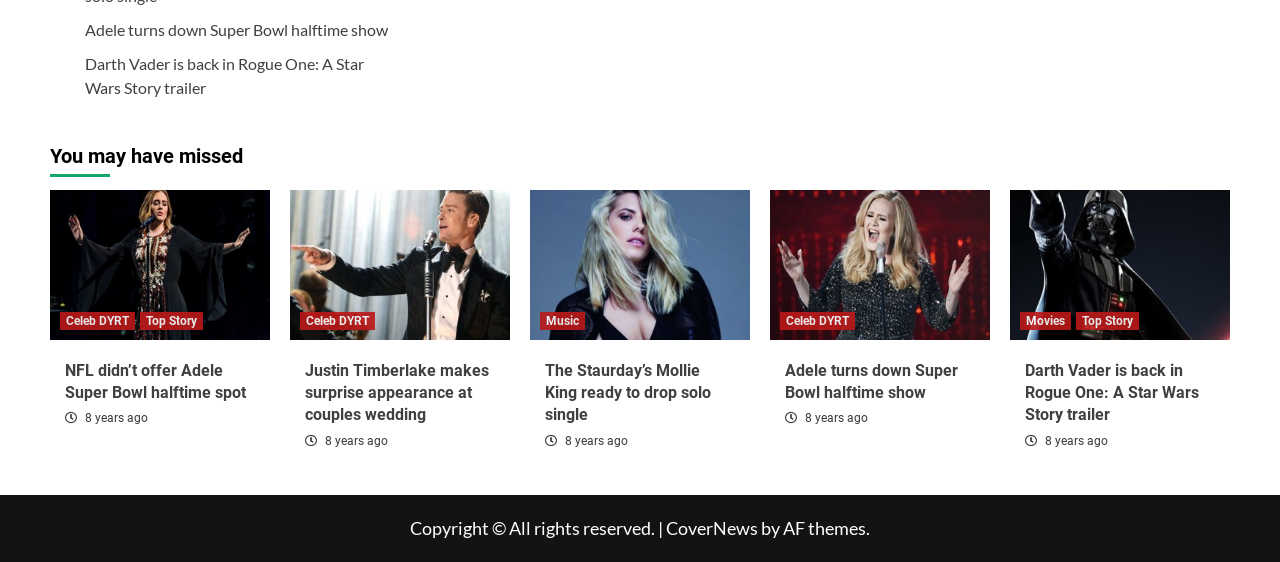Give a concise answer of one word or phrase to the question: 
What is the title of the section above the articles?

You may have missed